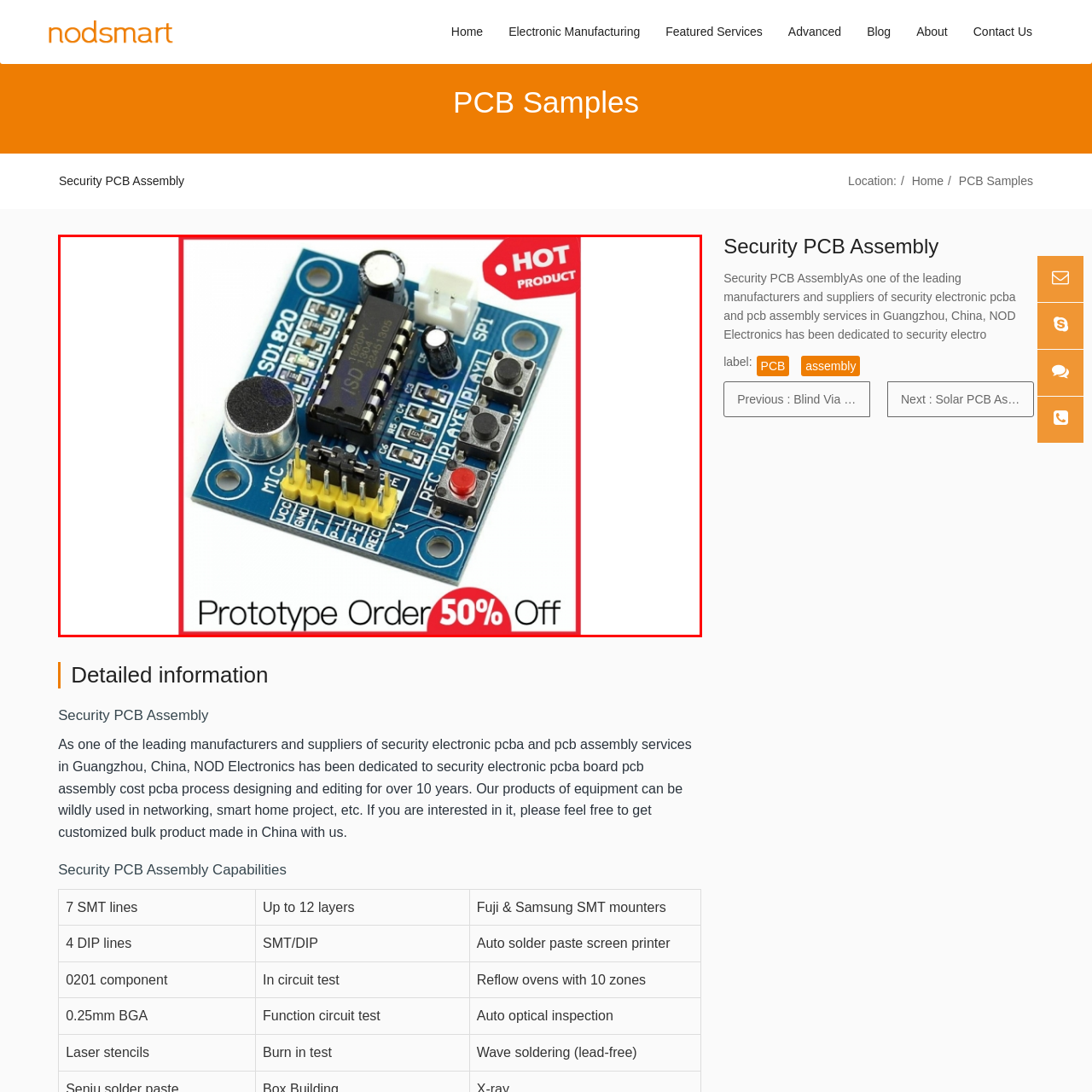Observe the highlighted image and answer the following: What is the discount offered for prototype orders?

50% discount